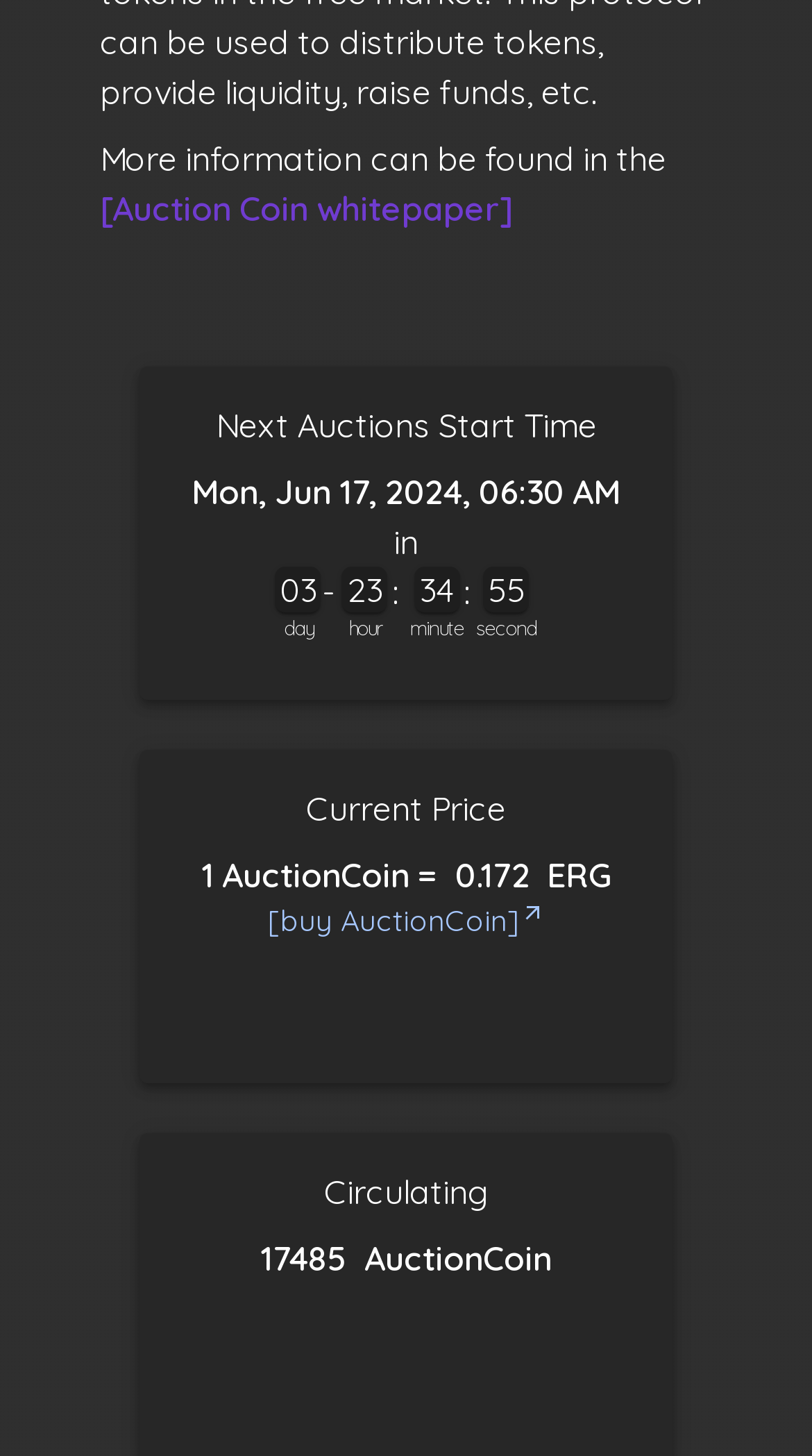Provide a brief response using a word or short phrase to this question:
What is the circulating amount of AuctionCoin?

17485